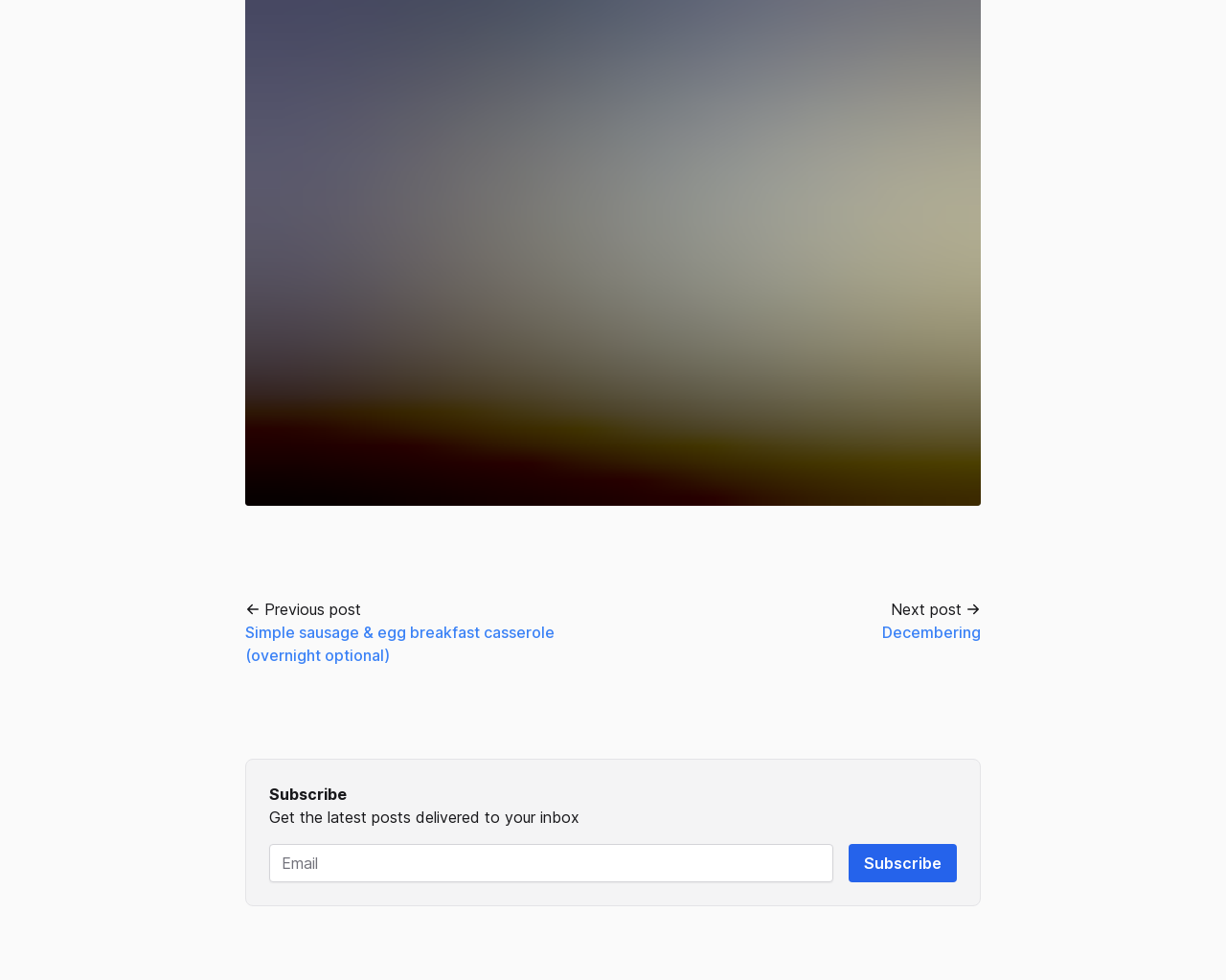Provide the bounding box coordinates of the HTML element this sentence describes: "Next postDecembering". The bounding box coordinates consist of four float numbers between 0 and 1, i.e., [left, top, right, bottom].

[0.506, 0.61, 0.8, 0.68]